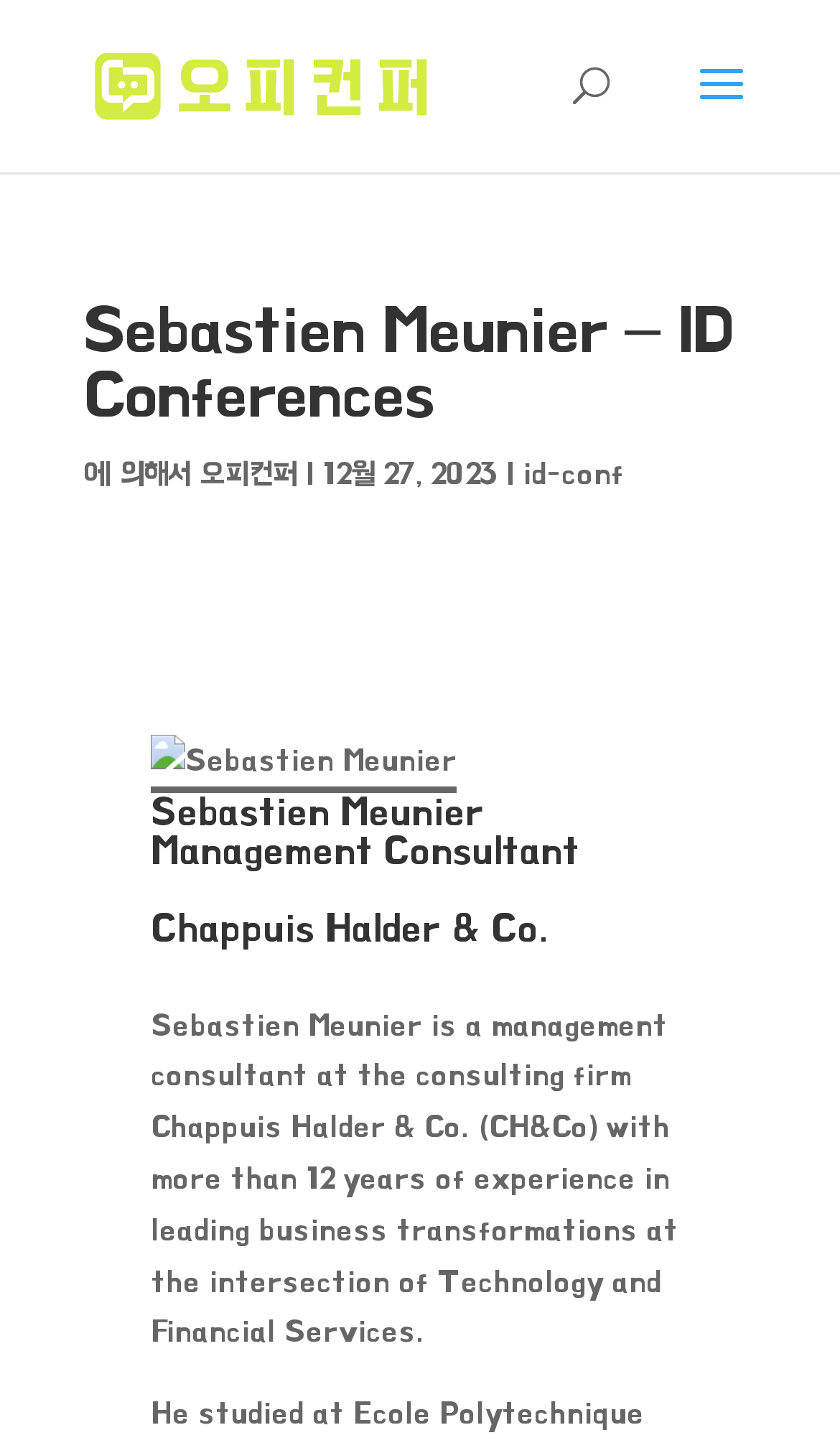Based on the element description, predict the bounding box coordinates (top-left x, top-left y, bottom-right x, bottom-right y) for the UI element in the screenshot: alt="오피(OP), 오피사이트 플랫폼 오피컨퍼"

[0.11, 0.047, 0.51, 0.069]